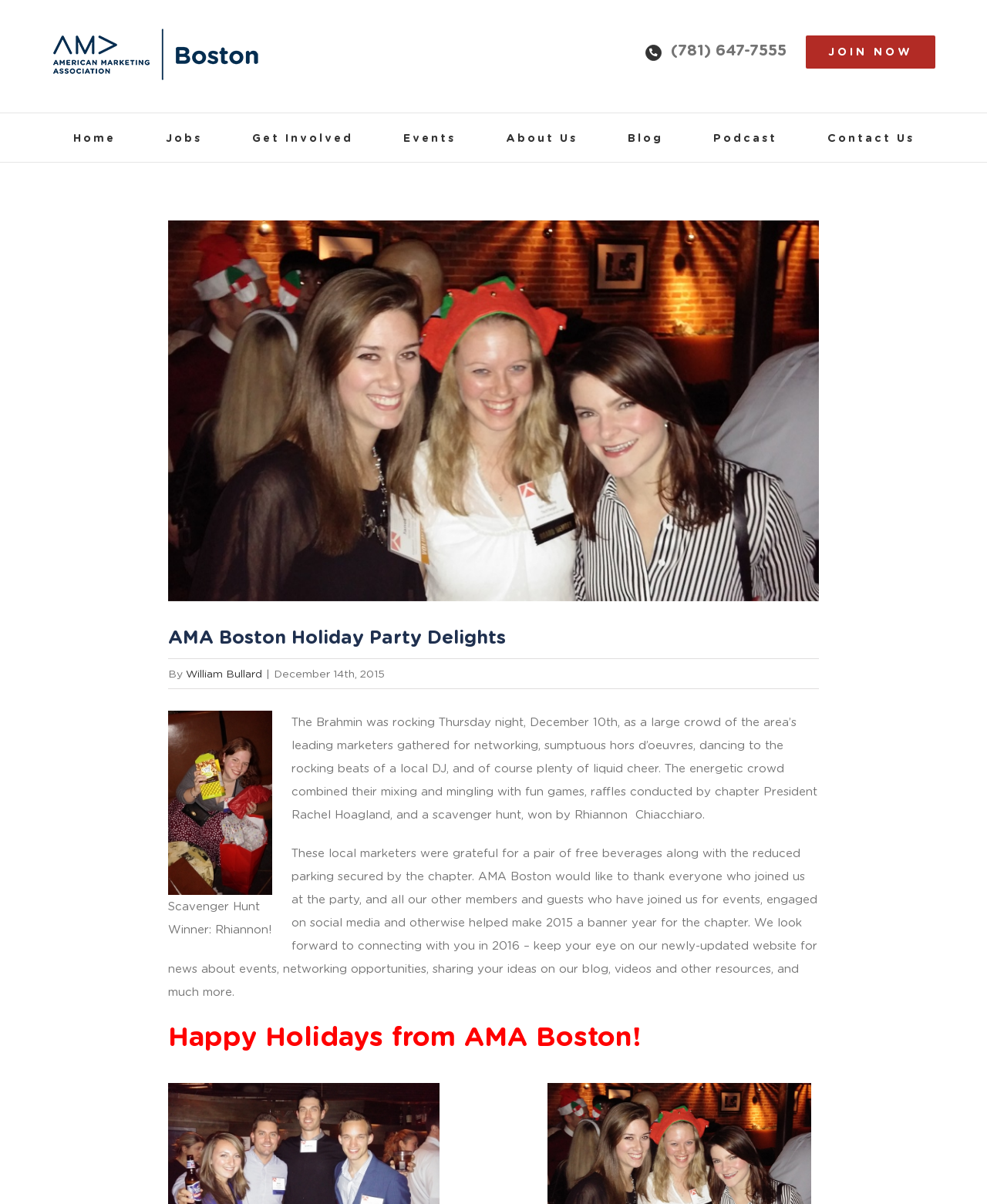Please find the bounding box coordinates of the element that needs to be clicked to perform the following instruction: "Go to Top". The bounding box coordinates should be four float numbers between 0 and 1, represented as [left, top, right, bottom].

[0.904, 0.797, 0.941, 0.819]